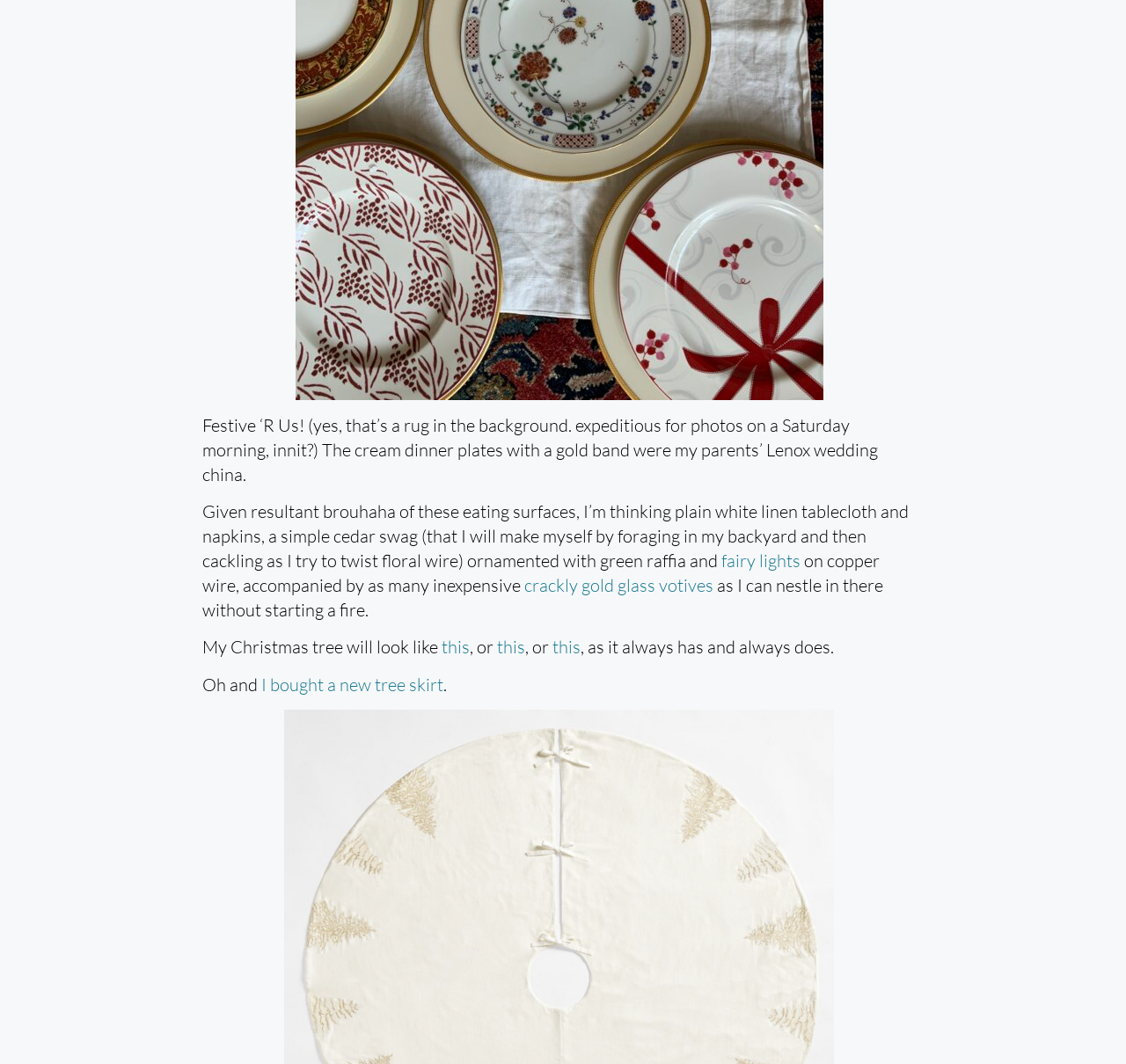What is the author's parents' wedding china?
Make sure to answer the question with a detailed and comprehensive explanation.

The author mentions that their parents' wedding china is Lenox, which is a brand of fine china, and that they have cream dinner plates with a gold band.